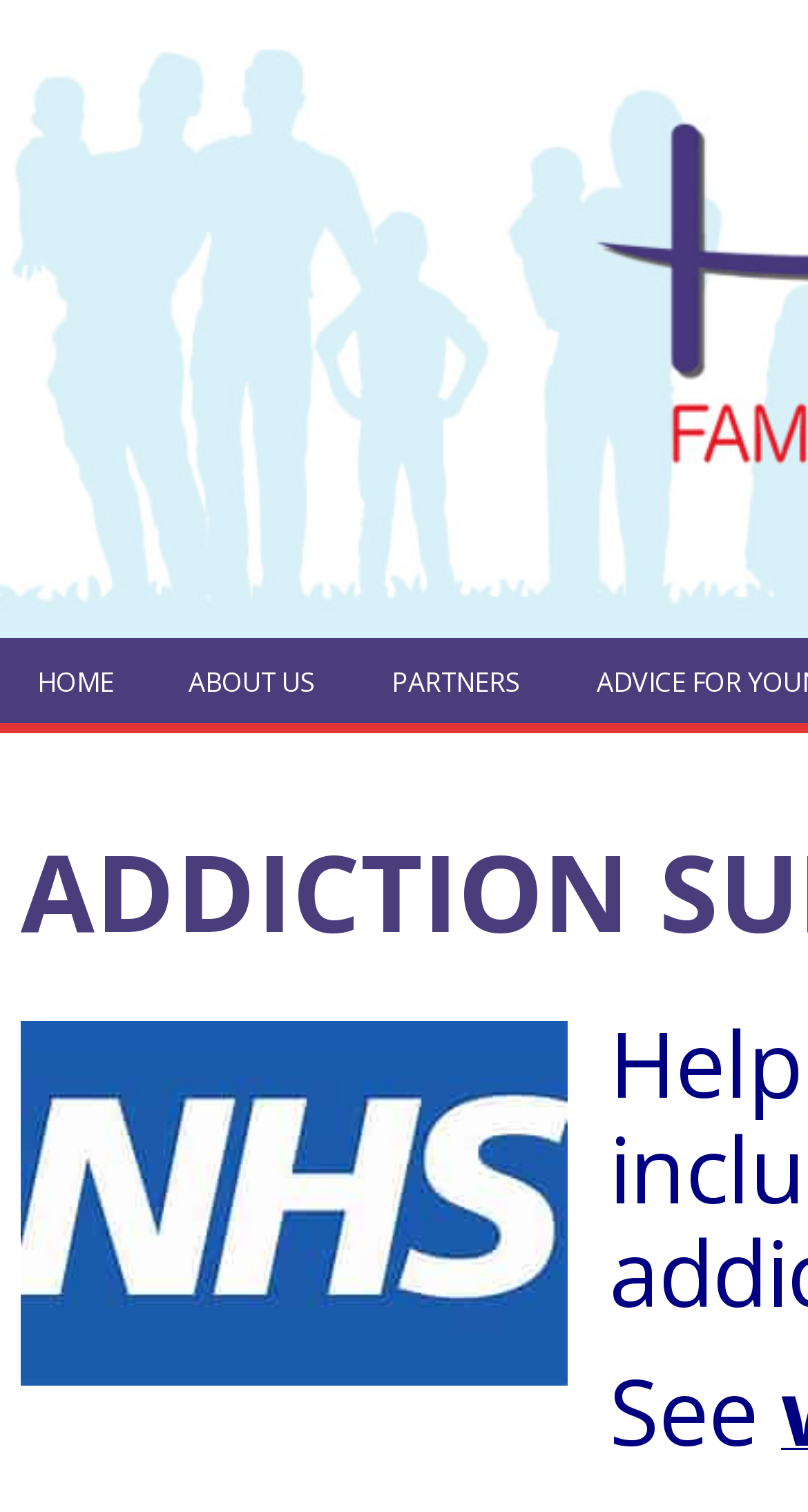Given the element description, predict the bounding box coordinates in the format (top-left x, top-left y, bottom-right x, bottom-right y). Make sure all values are between 0 and 1. Here is the element description: Home

[0.0, 0.422, 0.187, 0.479]